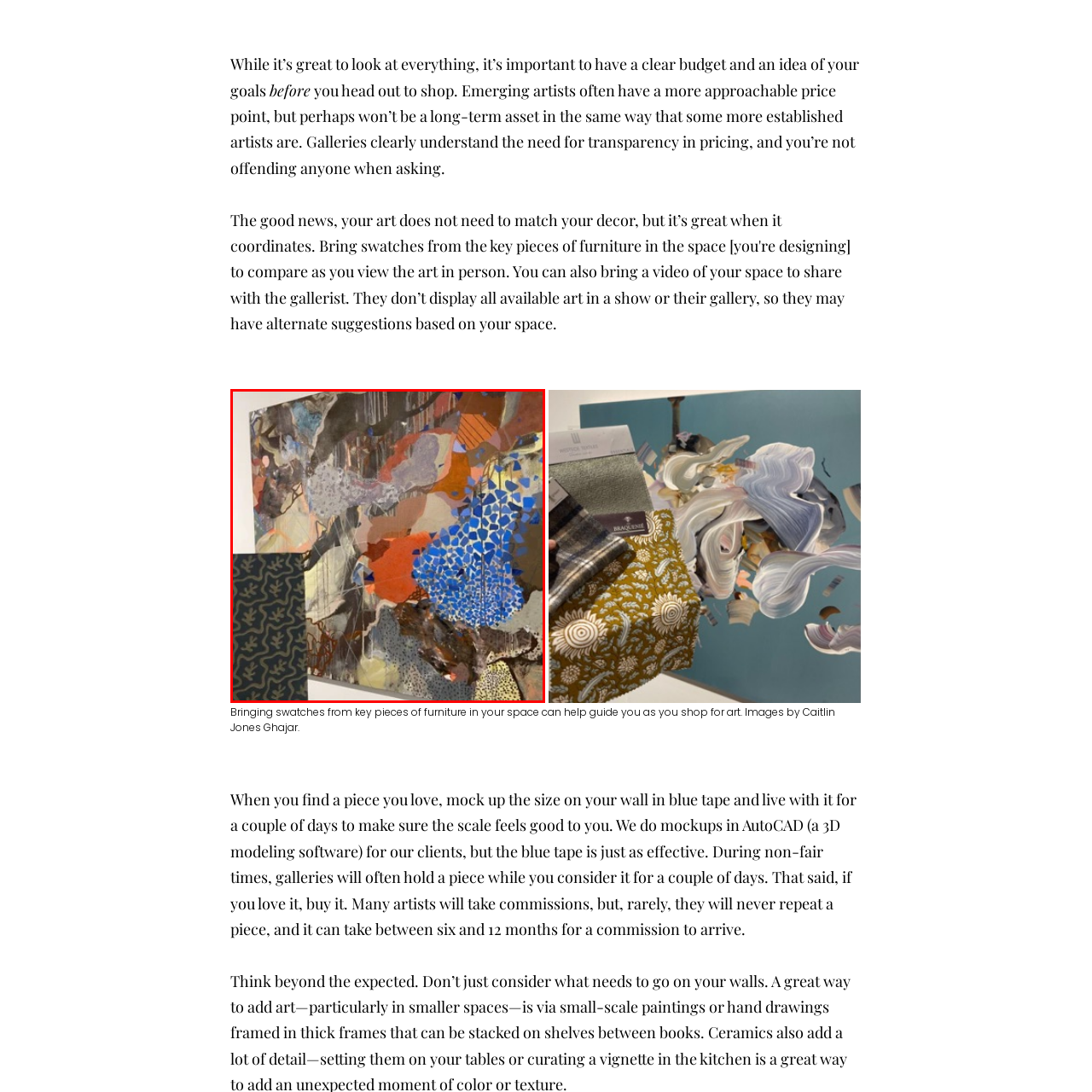Please examine the image highlighted by the red rectangle and provide a comprehensive answer to the following question based on the visual information present:
What is in the foreground of the artwork?

According to the caption, in the foreground of the artwork, there is a fabric swatch displaying an intricate dark design that contrasts with the vibrant canvas behind it, suggesting that the fabric swatch is a key element in the composition.